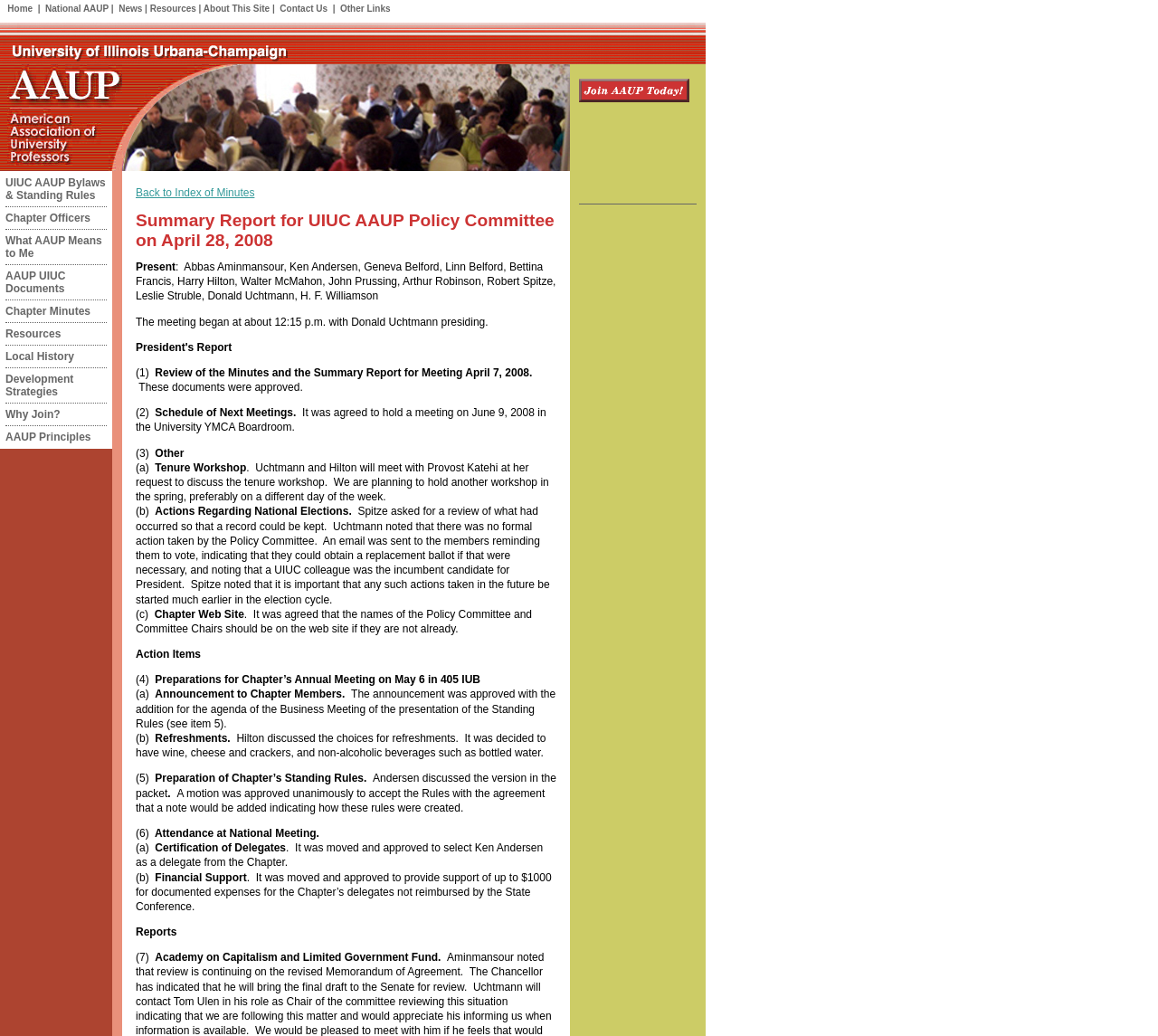Locate the bounding box coordinates of the area to click to fulfill this instruction: "go to Back to Index of Minutes". The bounding box should be presented as four float numbers between 0 and 1, in the order [left, top, right, bottom].

[0.117, 0.18, 0.22, 0.192]